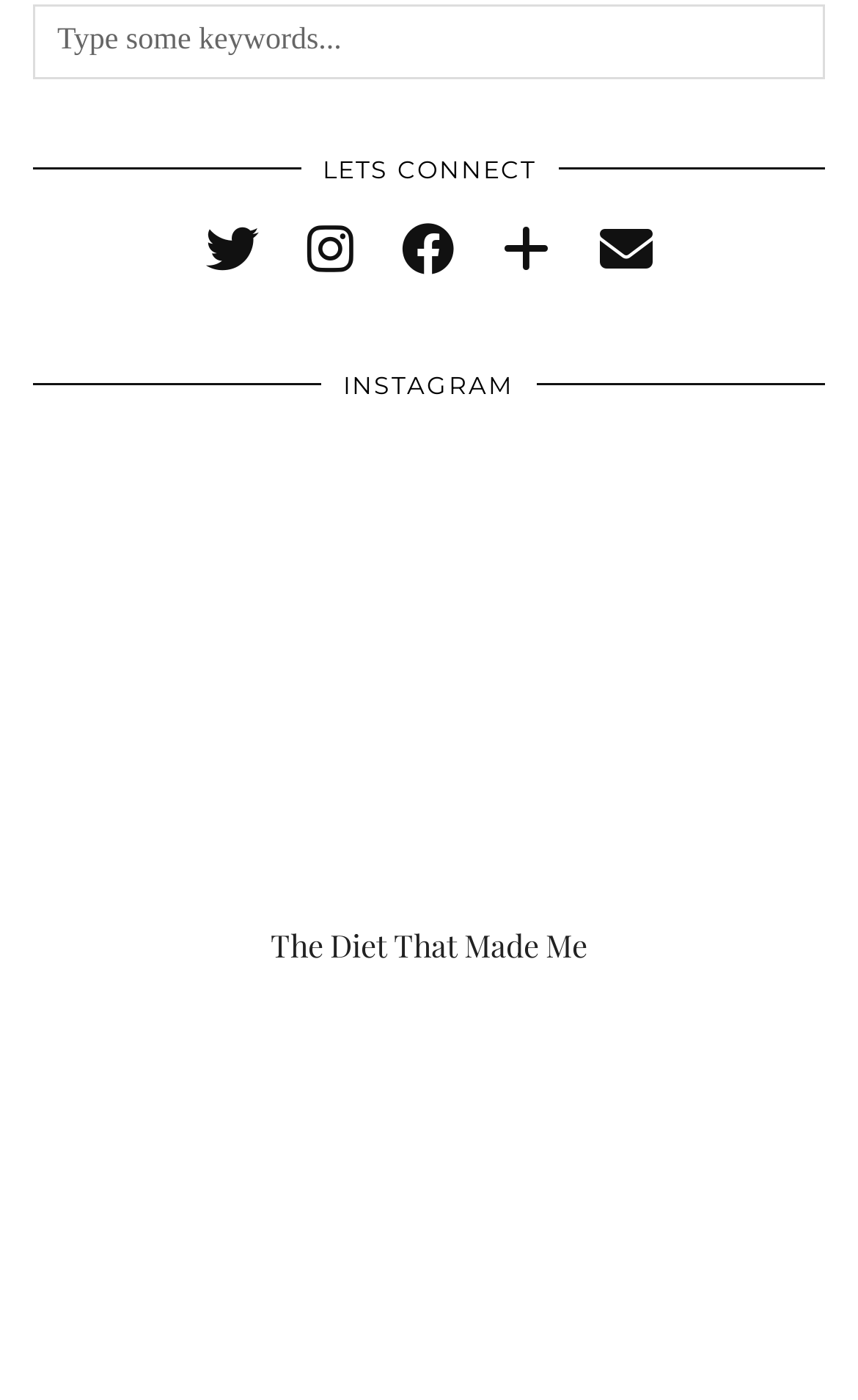Given the content of the image, can you provide a detailed answer to the question?
What is the title of the latest article?

The latest article is located below the 'INSTAGRAM' heading, and its title is 'The Diet That Made Me', which is also a link.